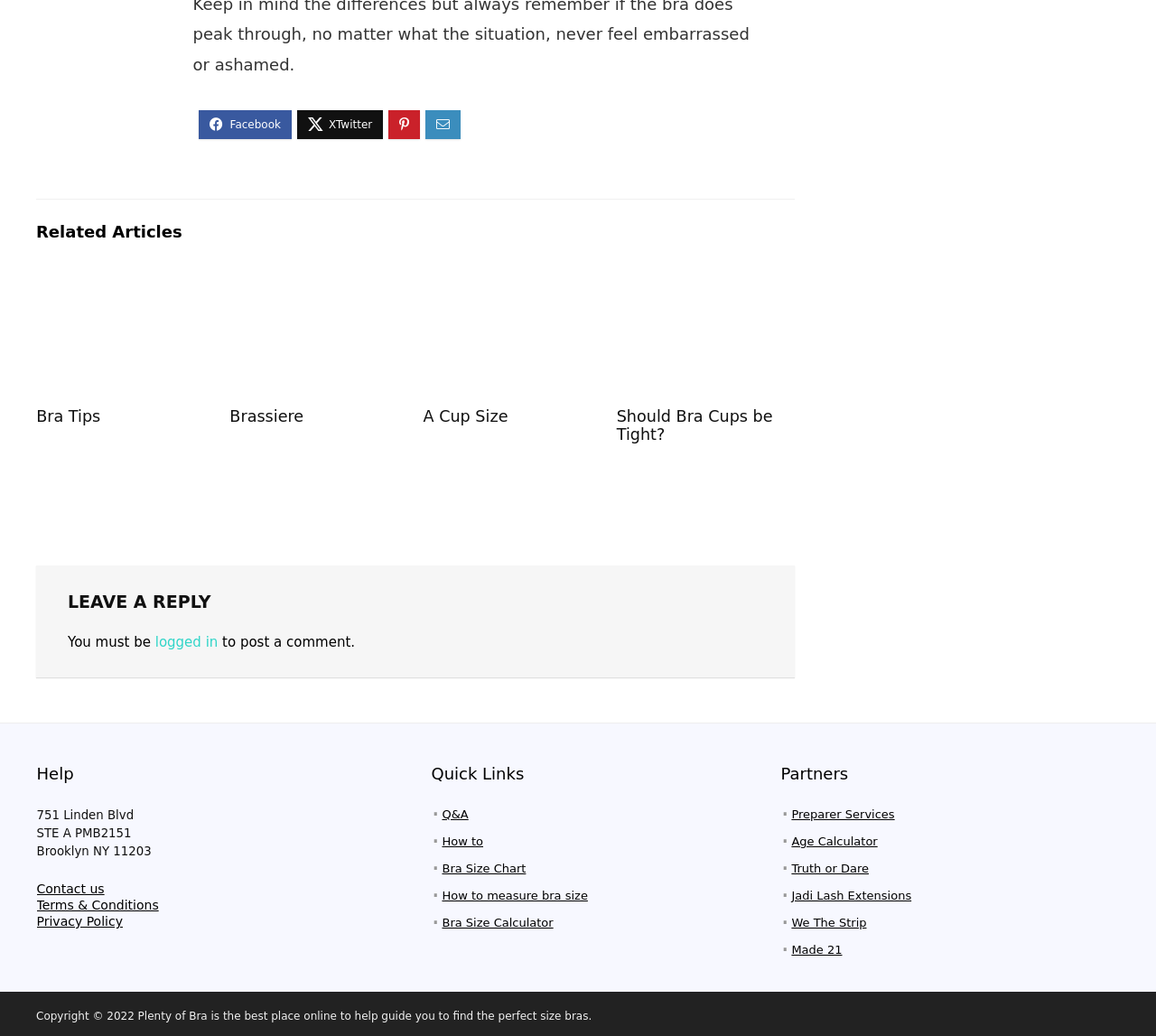Determine the bounding box for the HTML element described here: "Made 21". The coordinates should be given as [left, top, right, bottom] with each number being a float between 0 and 1.

[0.685, 0.91, 0.729, 0.923]